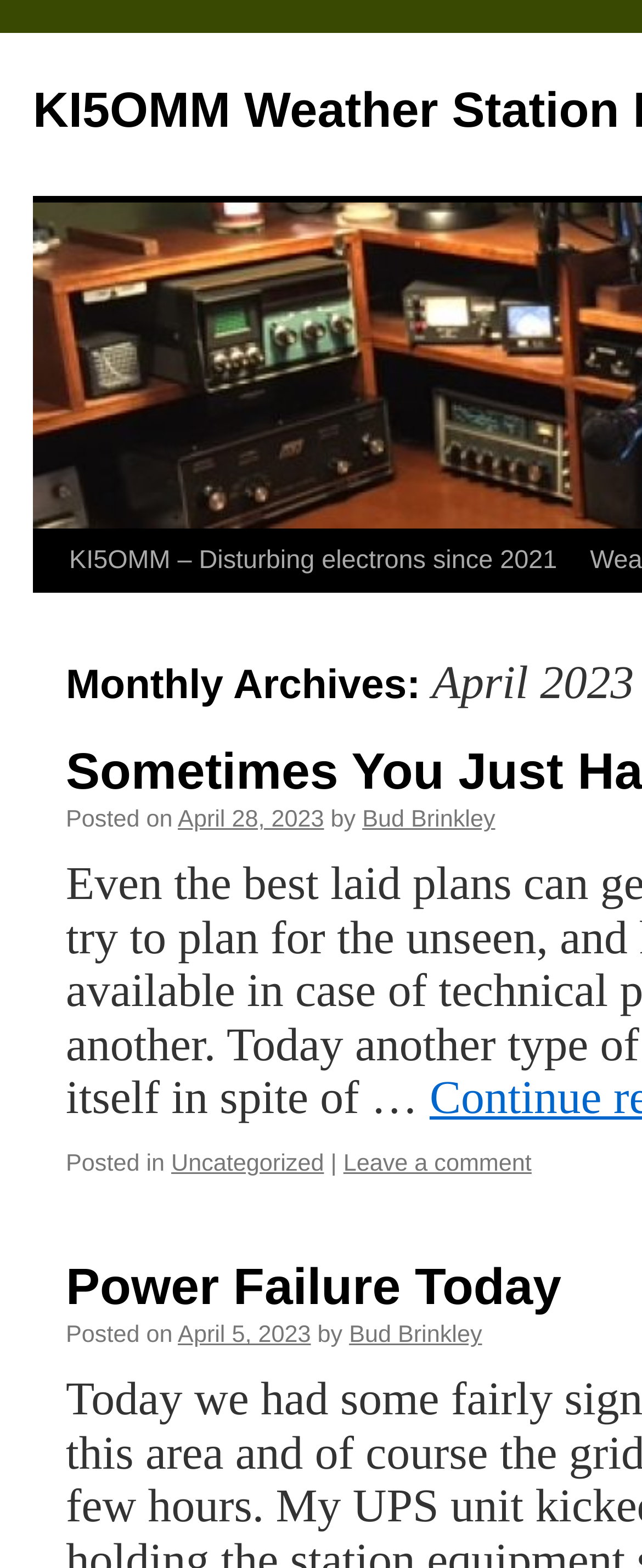Locate the bounding box coordinates of the element I should click to achieve the following instruction: "Skip to content".

[0.049, 0.337, 0.1, 0.457]